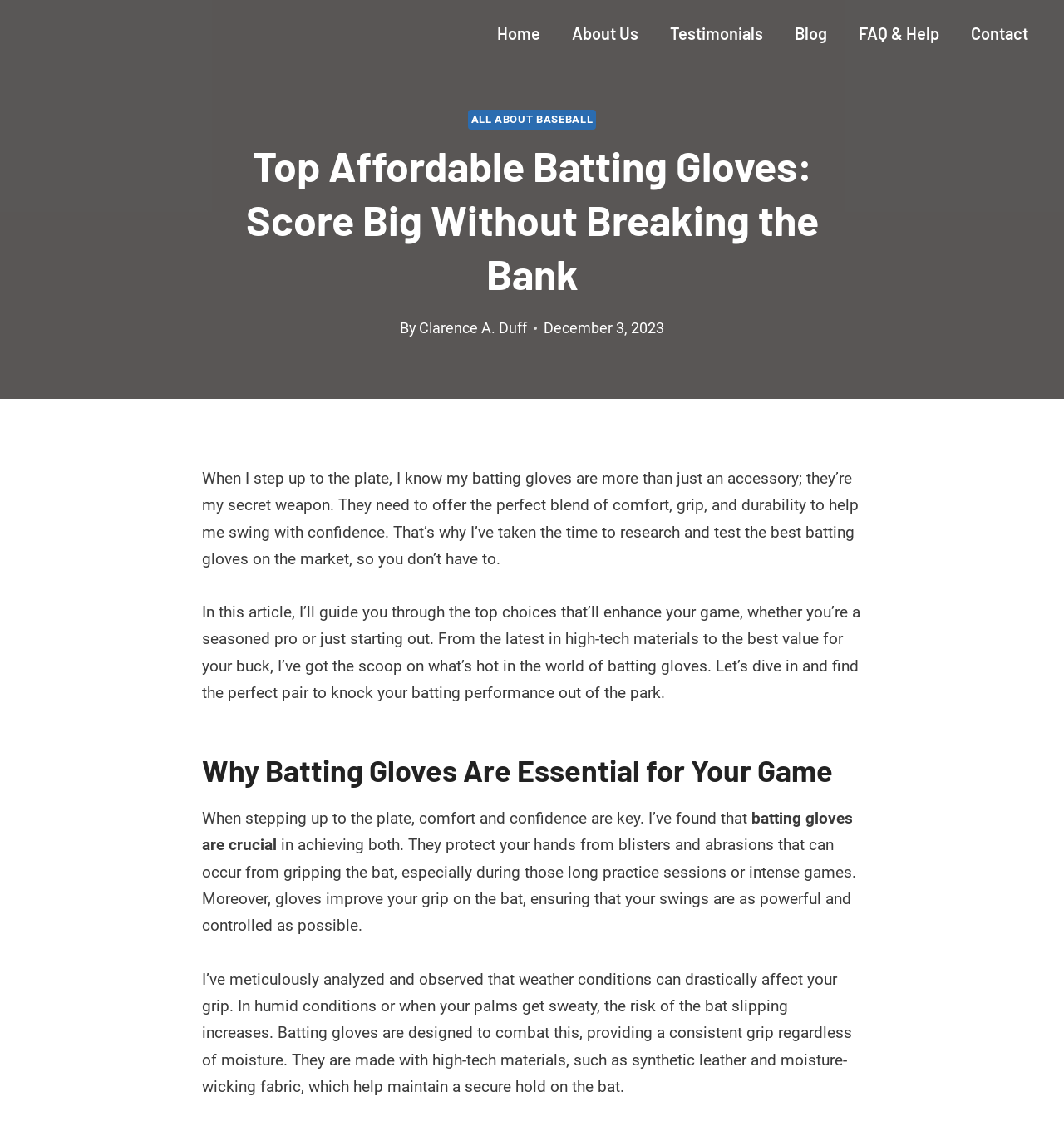Offer a comprehensive description of the webpage’s content and structure.

This webpage is about batting gloves, specifically discussing their importance in baseball and reviewing the top affordable options. At the top of the page, there is a primary navigation menu with links to "Home", "About Us", "Testimonials", "Blog", "FAQ & Help", and "Contact". Below the navigation menu, there is a link to "ALL ABOUT BASEBALL".

The main content of the page starts with a heading that reads "Top Affordable Batting Gloves: Score Big Without Breaking the Bank". Below the heading, there is a byline with the author's name, "Clarence A. Duff", and a date, "December 3, 2023".

The article begins with a personal anecdote about the importance of batting gloves, describing them as a "secret weapon" that provides comfort, grip, and durability. The author explains that they have researched and tested the best batting gloves on the market to help readers find the perfect pair.

The article is divided into sections, with headings such as "Why Batting Gloves Are Essential for Your Game". The content is written in a conversational tone, with the author sharing their observations and analysis of the importance of batting gloves. They discuss how gloves protect hands from blisters and abrasions, improve grip on the bat, and provide a consistent grip regardless of weather conditions.

There are no images on the page, but the text is well-organized and easy to follow. The author's writing style is informative and engaging, making the article a useful resource for anyone looking to improve their batting performance.